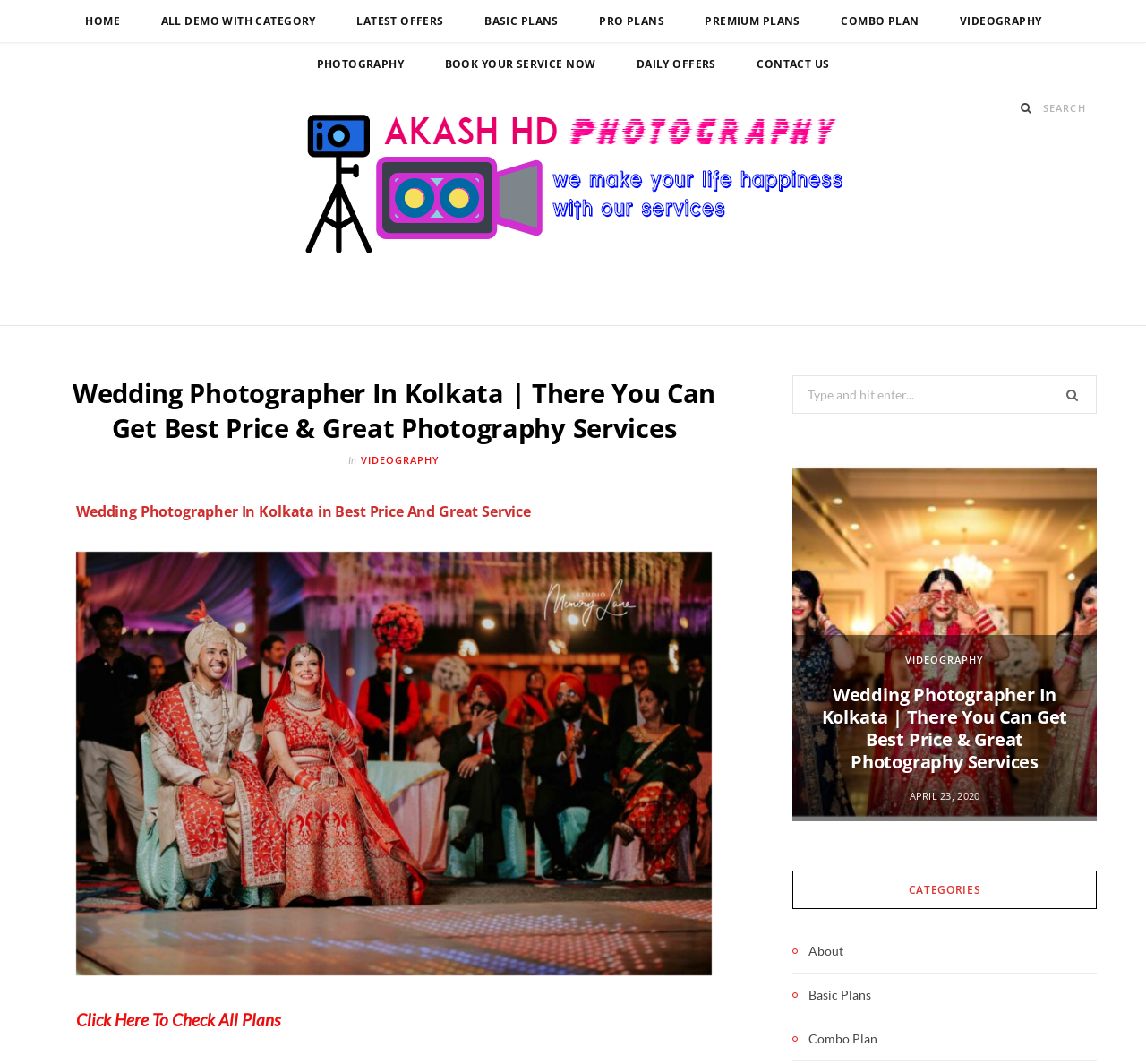Write an elaborate caption that captures the essence of the webpage.

This webpage is about a photography and videography service provider, specifically a wedding photographer in Kolkata. At the top, there is a navigation menu with links to different sections of the website, including "HOME", "ALL DEMO WITH CATEGORY", "LATEST OFFERS", and more. Below the navigation menu, there is a prominent header that reads "Wedding Photographer In Kolkata | There You Can Get Best Price & Great Photography Services".

On the left side of the page, there is a logo "Akash HD Photography Services" with an accompanying image. Below the logo, there is a heading that reiterates the service provider's name and tagline. Next to the heading, there is a large image that appears to be a sample of their photography work.

On the right side of the page, there is a search bar with a button and a link to "VIDEOGRAPHY" services. Below the search bar, there is a section with a heading "CATEGORIES" and links to different categories, including "About", "Basic Plans", and "Combo Plan".

In the middle of the page, there is a section with a heading "Wedding Photographer In Kolkata in Best Price And Great Service" and a call-to-action link "Click Here To Check All Plans". Below this section, there is a dropdown menu with a search bar and a list of options, including a selected option with a detailed description of the service provider's offerings.

Overall, the webpage appears to be a service provider's website, showcasing their photography and videography services, with a focus on wedding photography in Kolkata.